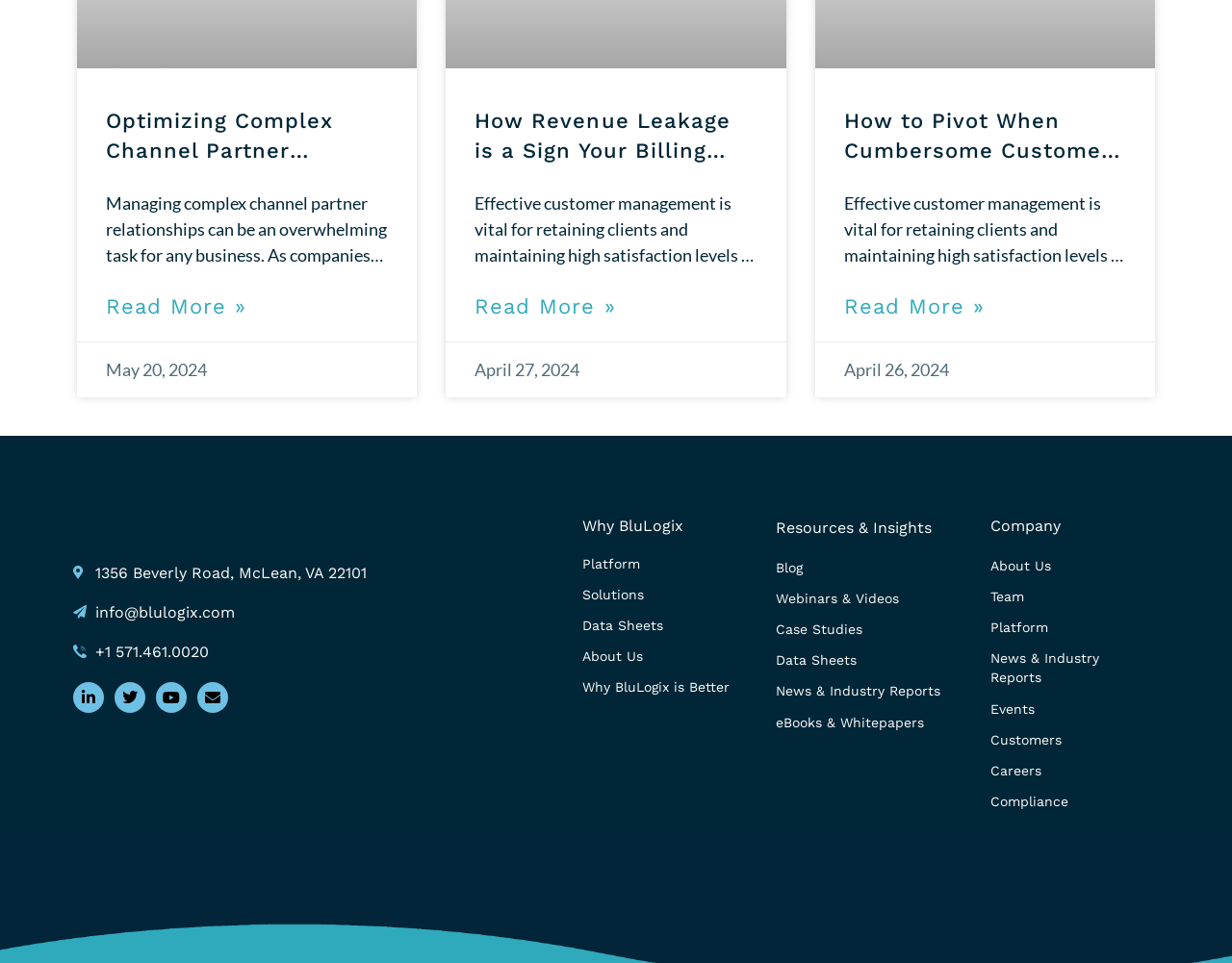What is the date of the first article?
Can you provide a detailed and comprehensive answer to the question?

I found the date of the first article by looking at the static text element with the content 'May 20, 2024' which is located below the first heading element.